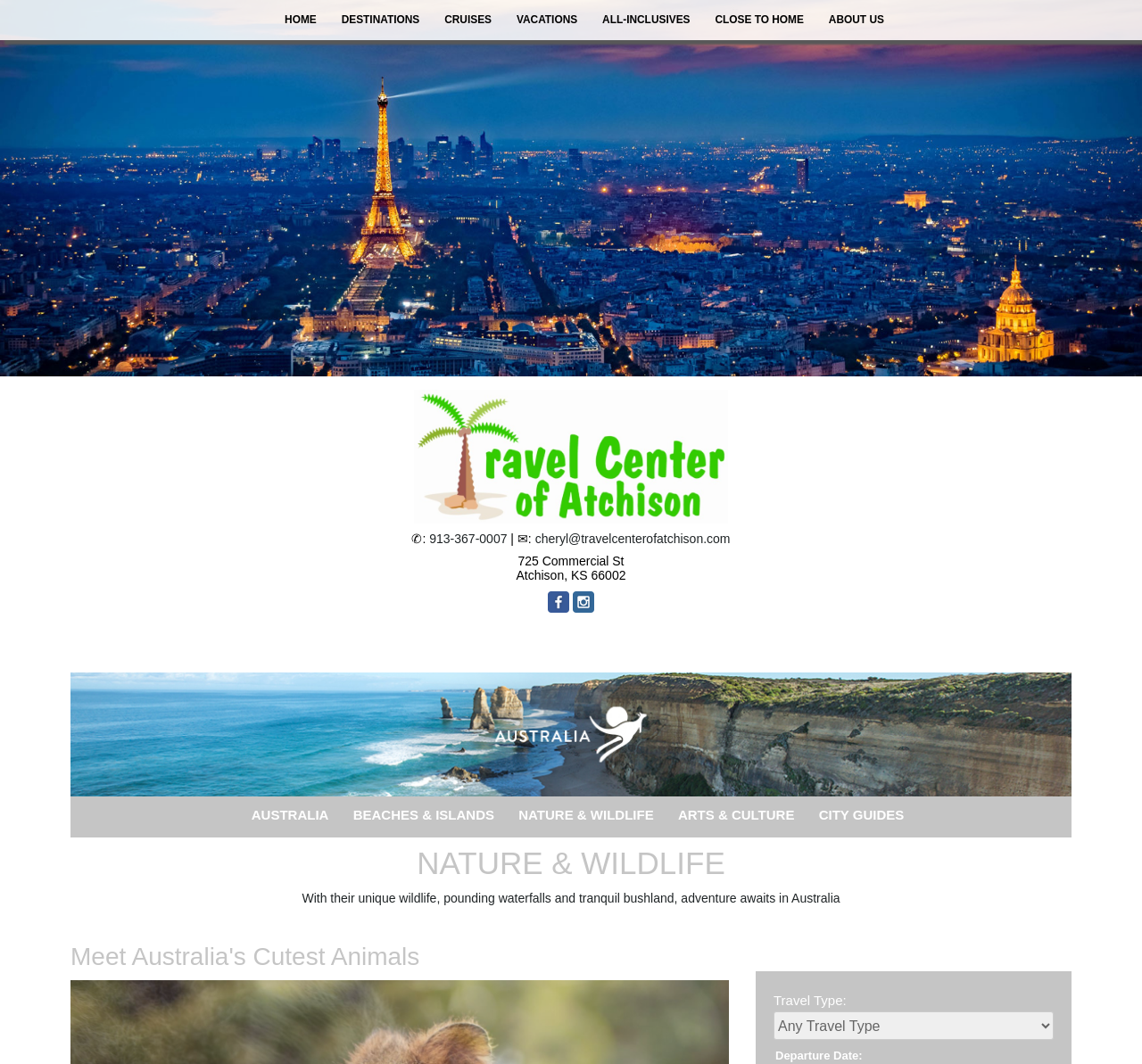Determine the bounding box coordinates of the clickable area required to perform the following instruction: "Click the HOME link". The coordinates should be represented as four float numbers between 0 and 1: [left, top, right, bottom].

[0.241, 0.002, 0.285, 0.036]